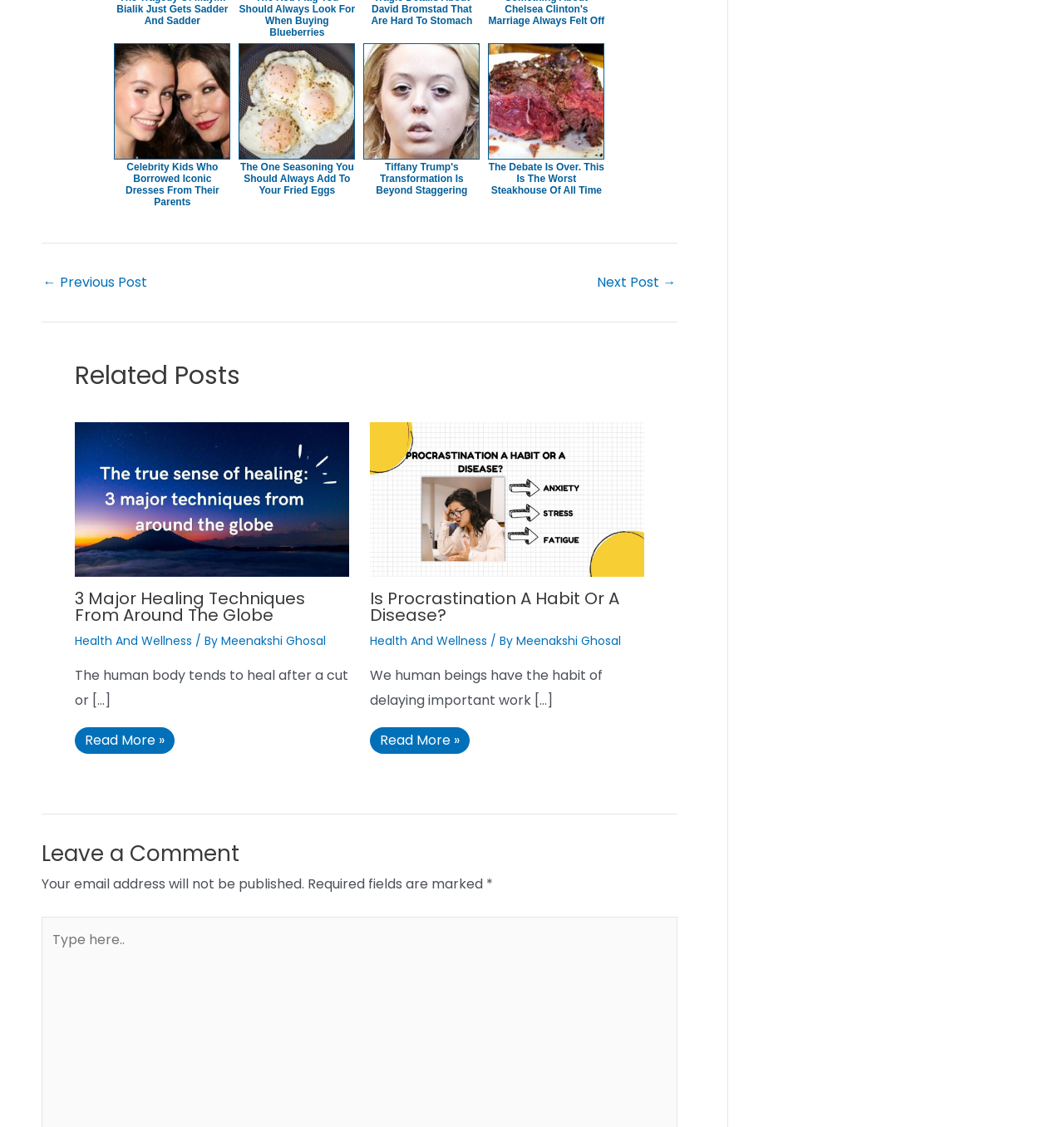Using the description: "Meenakshi Ghosal", determine the UI element's bounding box coordinates. Ensure the coordinates are in the format of four float numbers between 0 and 1, i.e., [left, top, right, bottom].

[0.207, 0.172, 0.306, 0.186]